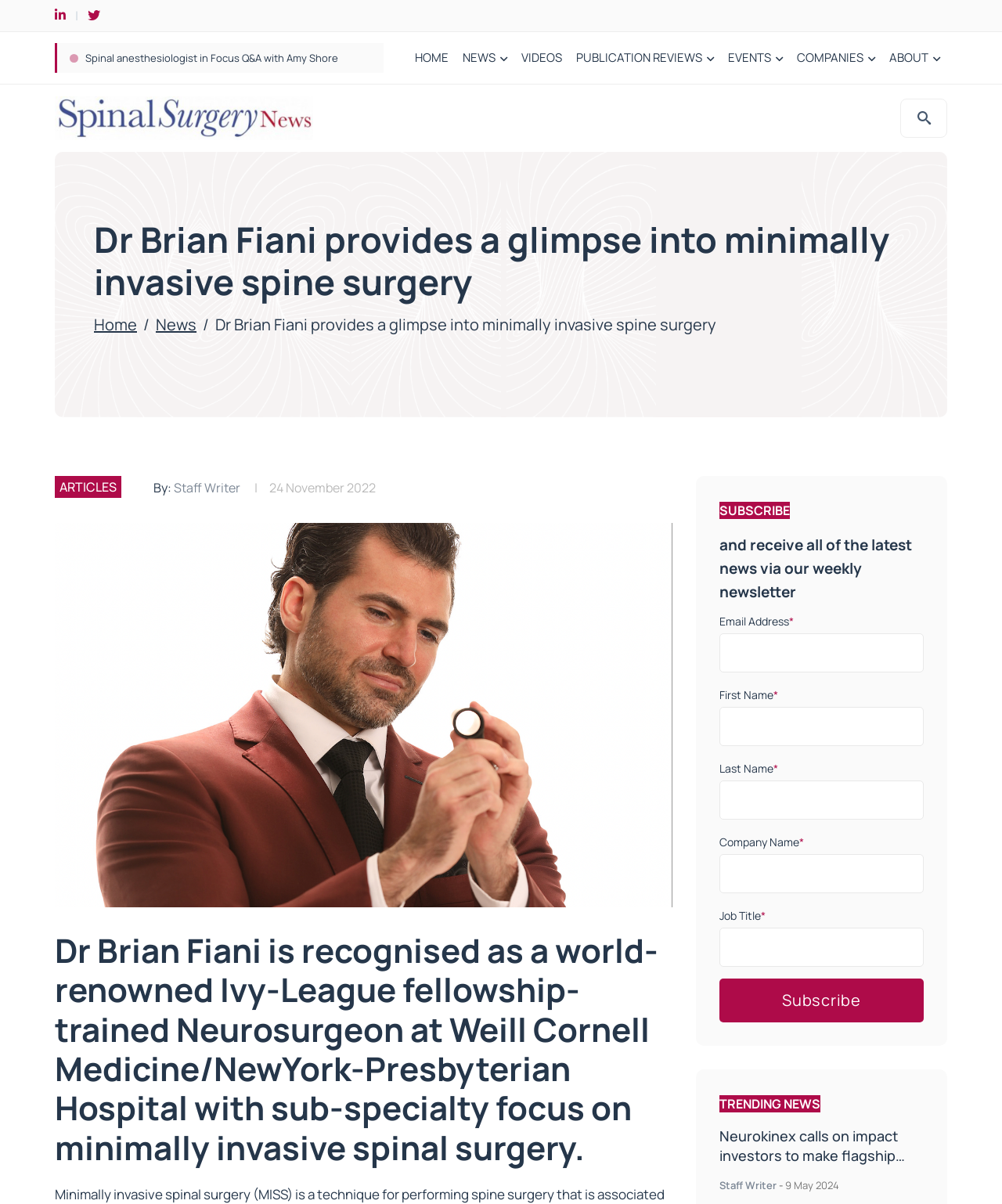Determine the bounding box coordinates of the clickable element to complete this instruction: "View the video about spinal surgery". Provide the coordinates in the format of four float numbers between 0 and 1, [left, top, right, bottom].

[0.513, 0.033, 0.568, 0.064]